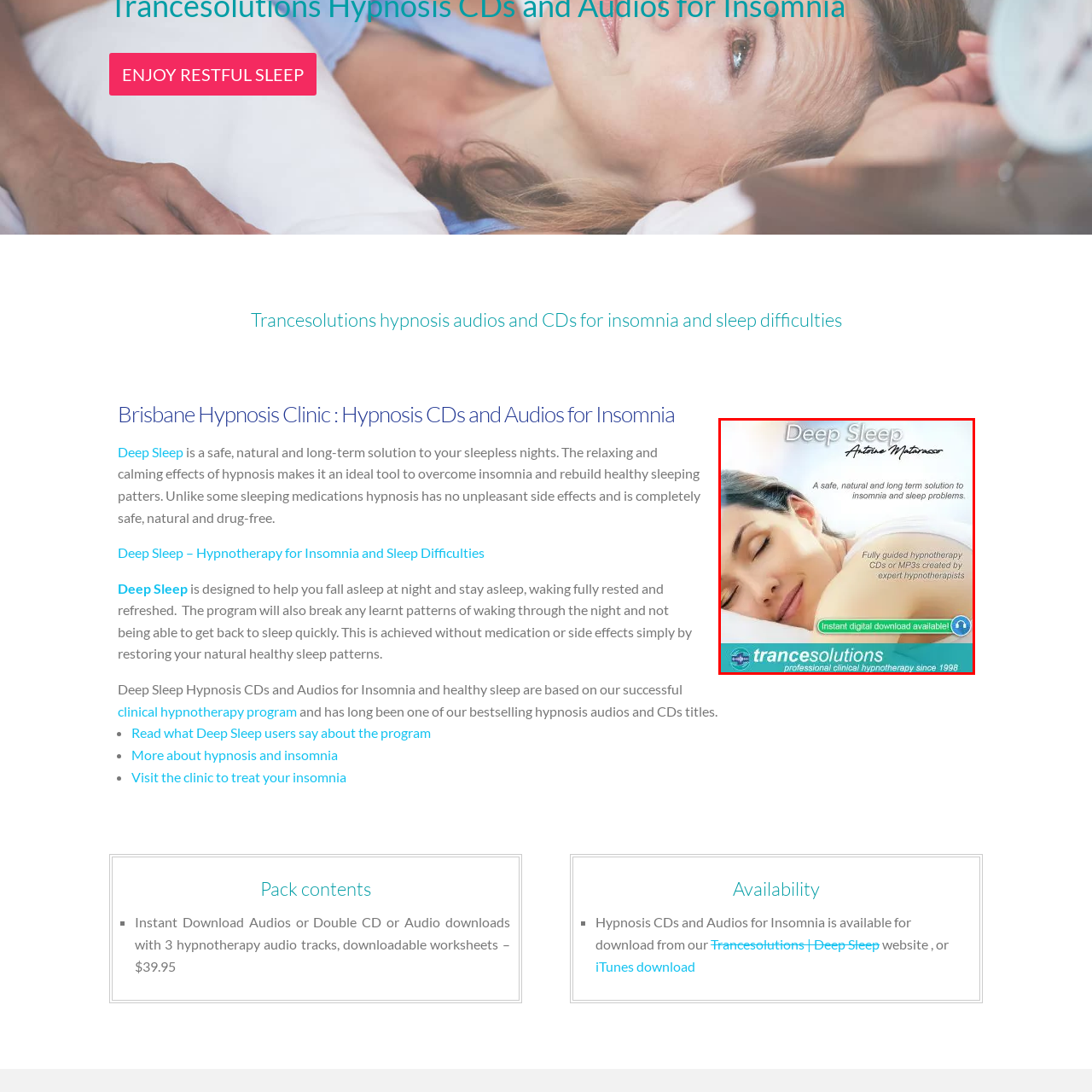What is the name of the branding?
Focus on the image highlighted within the red borders and answer with a single word or short phrase derived from the image.

trancesolutions